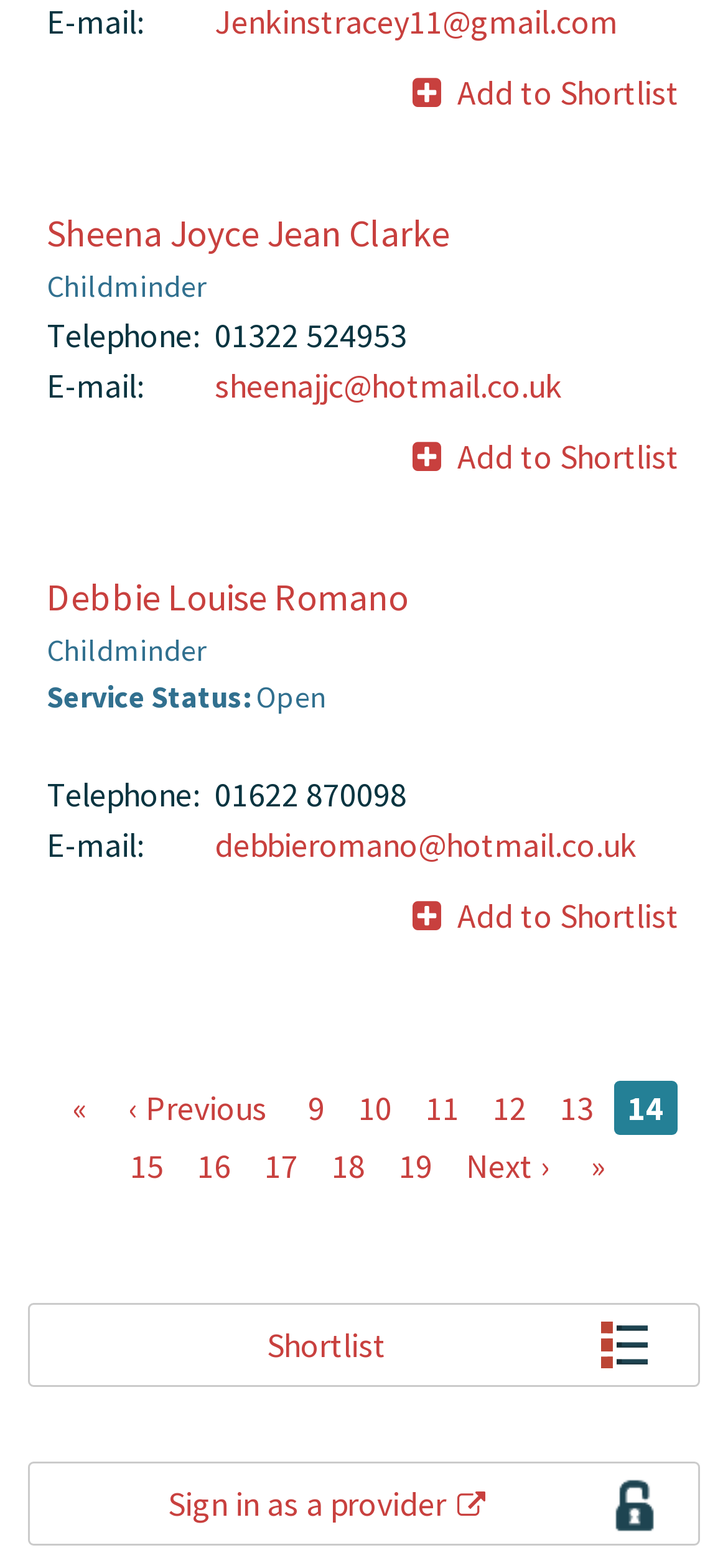Locate the bounding box coordinates of the element that should be clicked to fulfill the instruction: "View Sheena Joyce Jean Clarke's profile".

[0.064, 0.134, 0.618, 0.163]